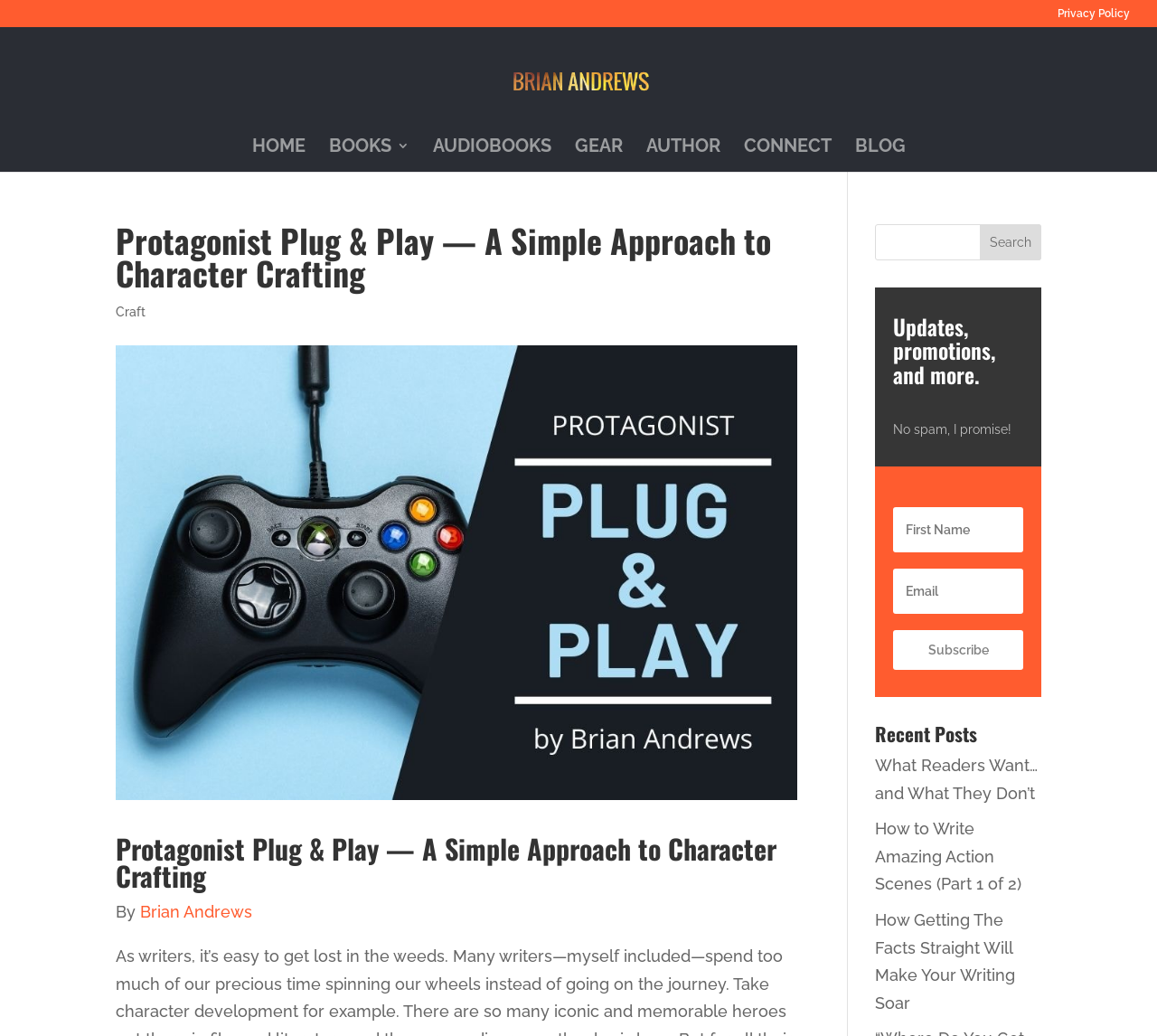Locate the bounding box coordinates of the clickable area to execute the instruction: "Visit the blog". Provide the coordinates as four float numbers between 0 and 1, represented as [left, top, right, bottom].

[0.739, 0.134, 0.782, 0.166]